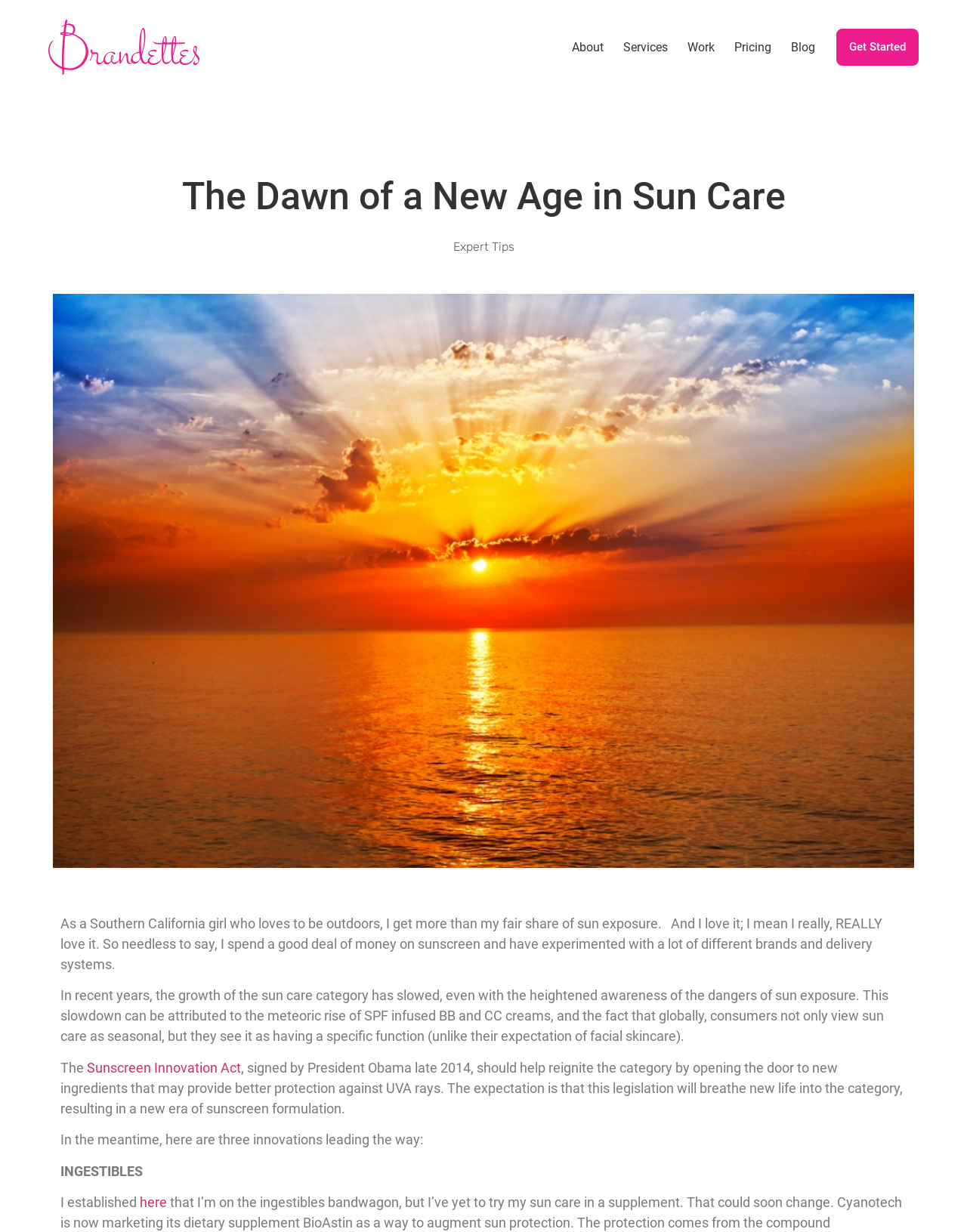What is the author's attitude towards sun exposure?
Examine the image and give a concise answer in one word or a short phrase.

Positive